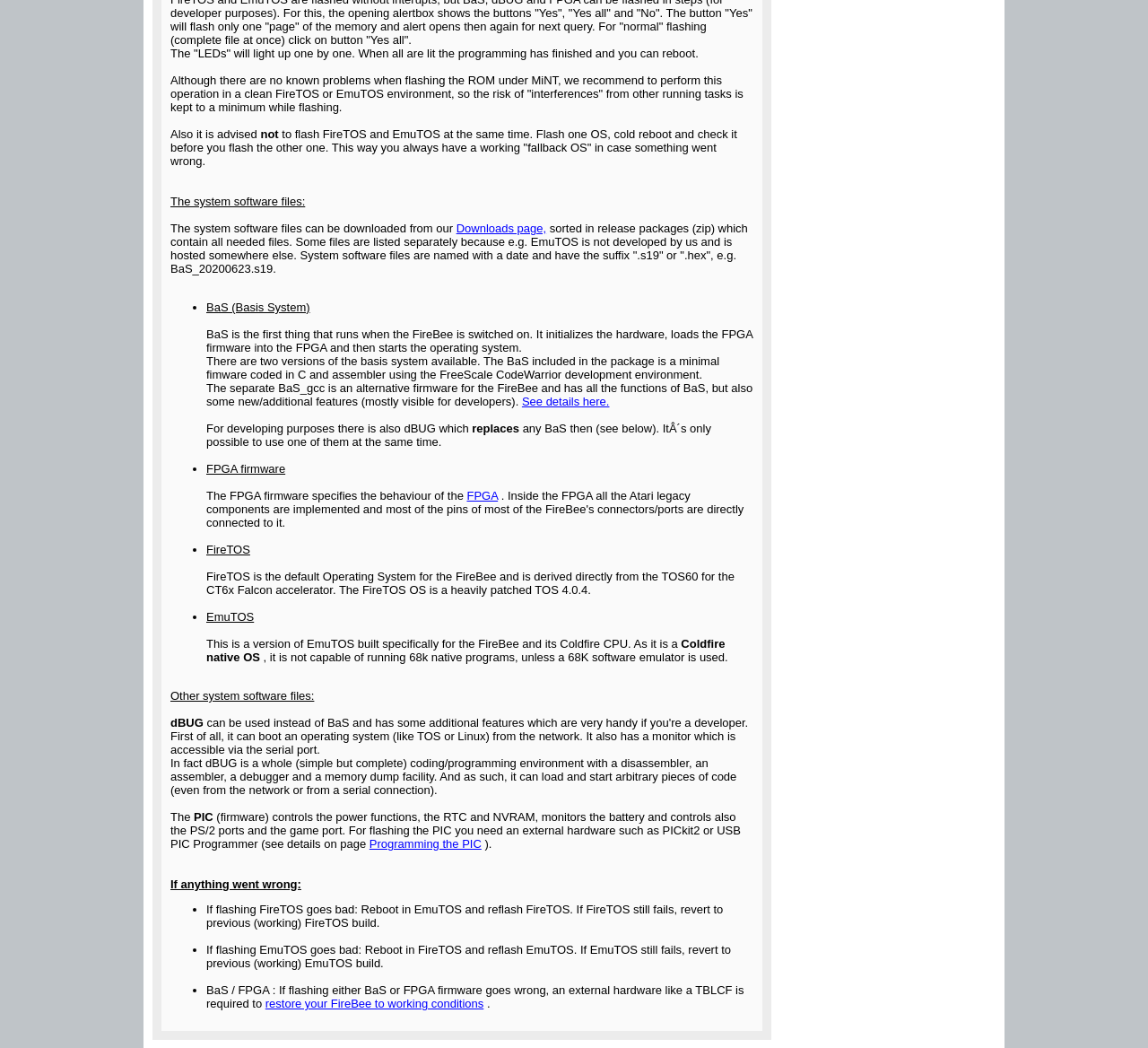What is the function of the PIC firmware?
Provide a short answer using one word or a brief phrase based on the image.

Controls power functions, RTC and NVRAM